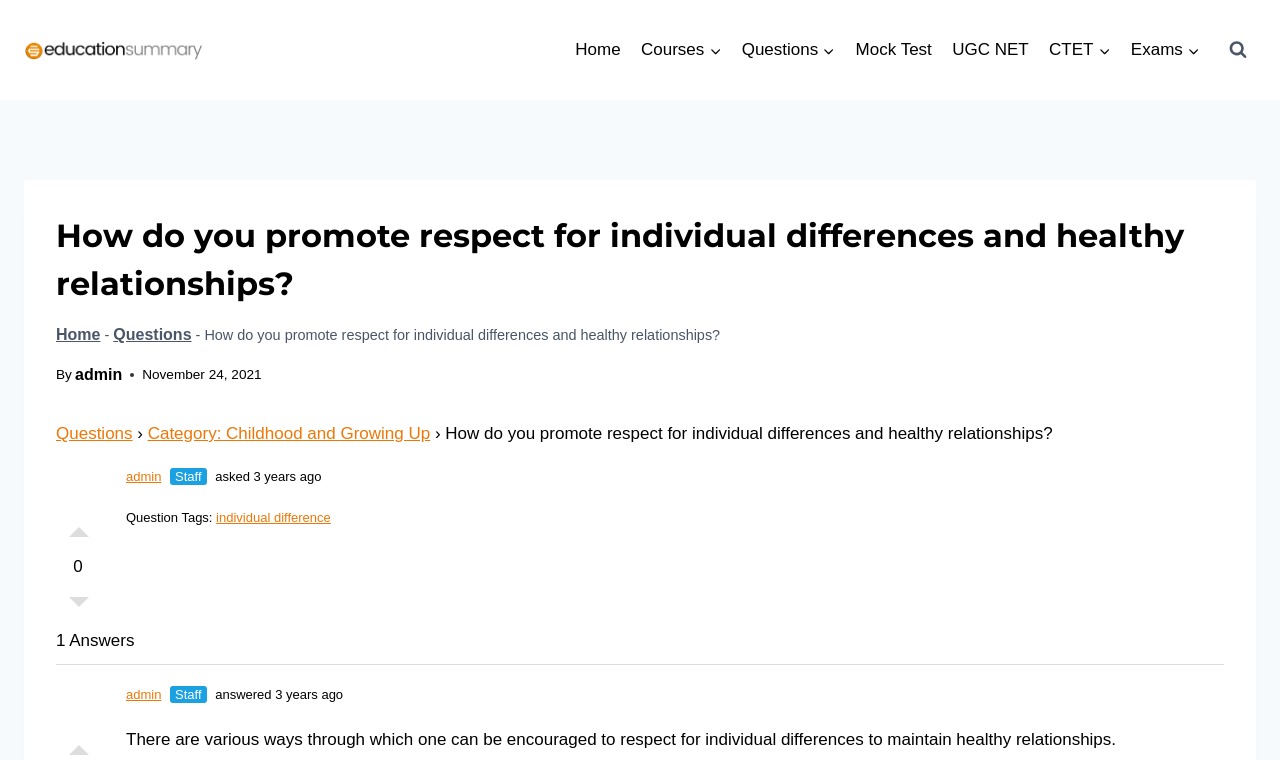Write a detailed summary of the webpage.

This webpage is a question and answer forum focused on education, specifically discussing how to promote respect for individual differences and healthy relationships. At the top left, there is an "Education Summary" logo. Below it, there is a secondary navigation menu with links to "Home", "Courses", "Questions", "Mock Test", "UGC NET", "CTET", and "Exams". 

On the right side of the navigation menu, there is a "View Search Form" button. Below the button, there is a header section with a heading that repeats the question title. Under the heading, there is a breadcrumbs navigation section showing the path "Home > Questions > How do you promote respect for individual differences and healthy relationships?".

The question is asked by "admin Staff" and was posted 3 years ago. There are voting options "Vote Up" and "Vote Down" below the question. The question is categorized under "Childhood and Growing Up". 

Below the question, there is an answer section. The answer is provided by "admin Staff" and was posted 3 years ago. The answer starts with "There are various ways through which one can be encouraged to respect for individual differences to maintain healthy relationships." 

At the bottom of the page, there is a footer section with a "Question Tags" section that lists the tag "individual difference".